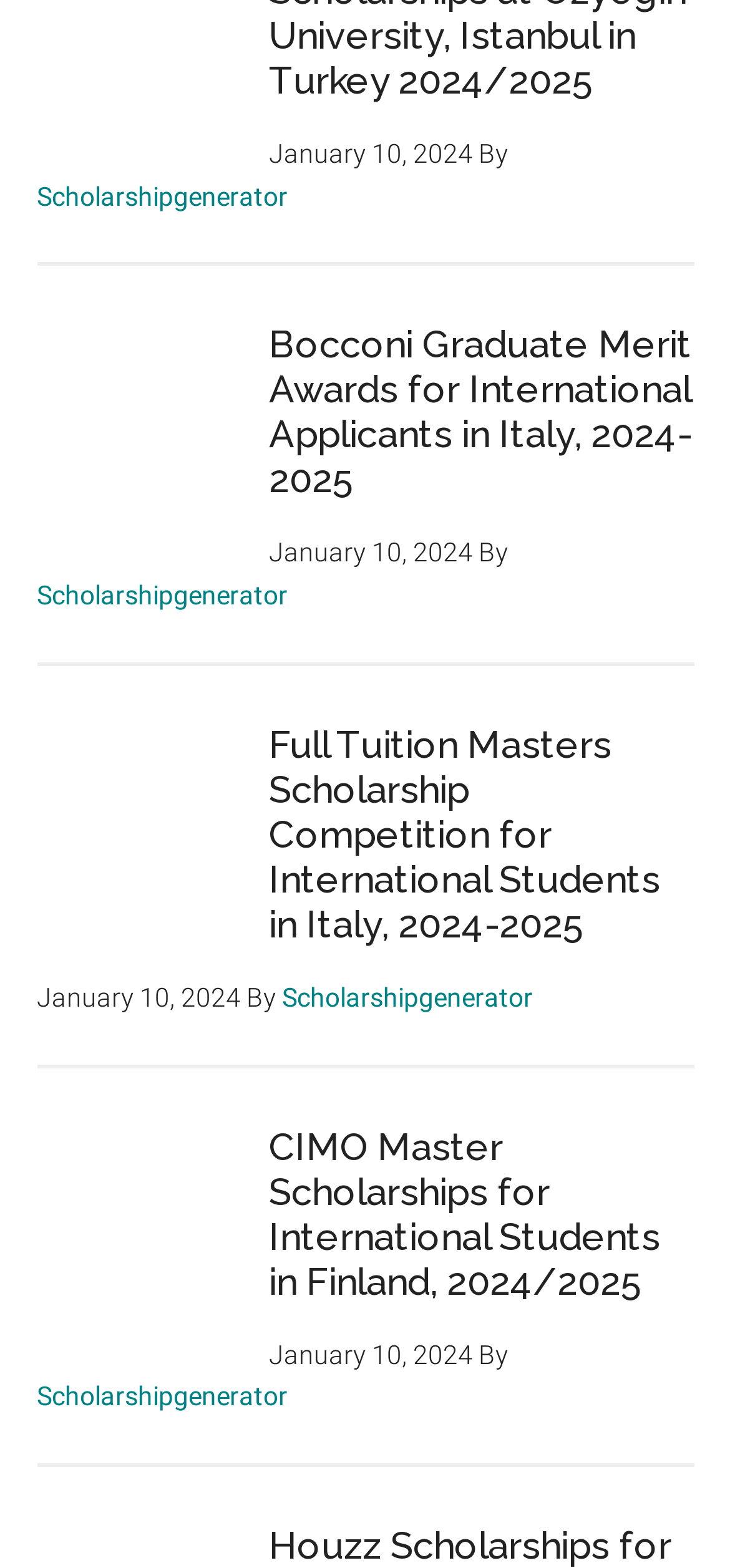What is the title of the second article on the webpage?
From the image, provide a succinct answer in one word or a short phrase.

Full Tuition Masters Scholarship Competition for International Students in Italy, 2024-2025